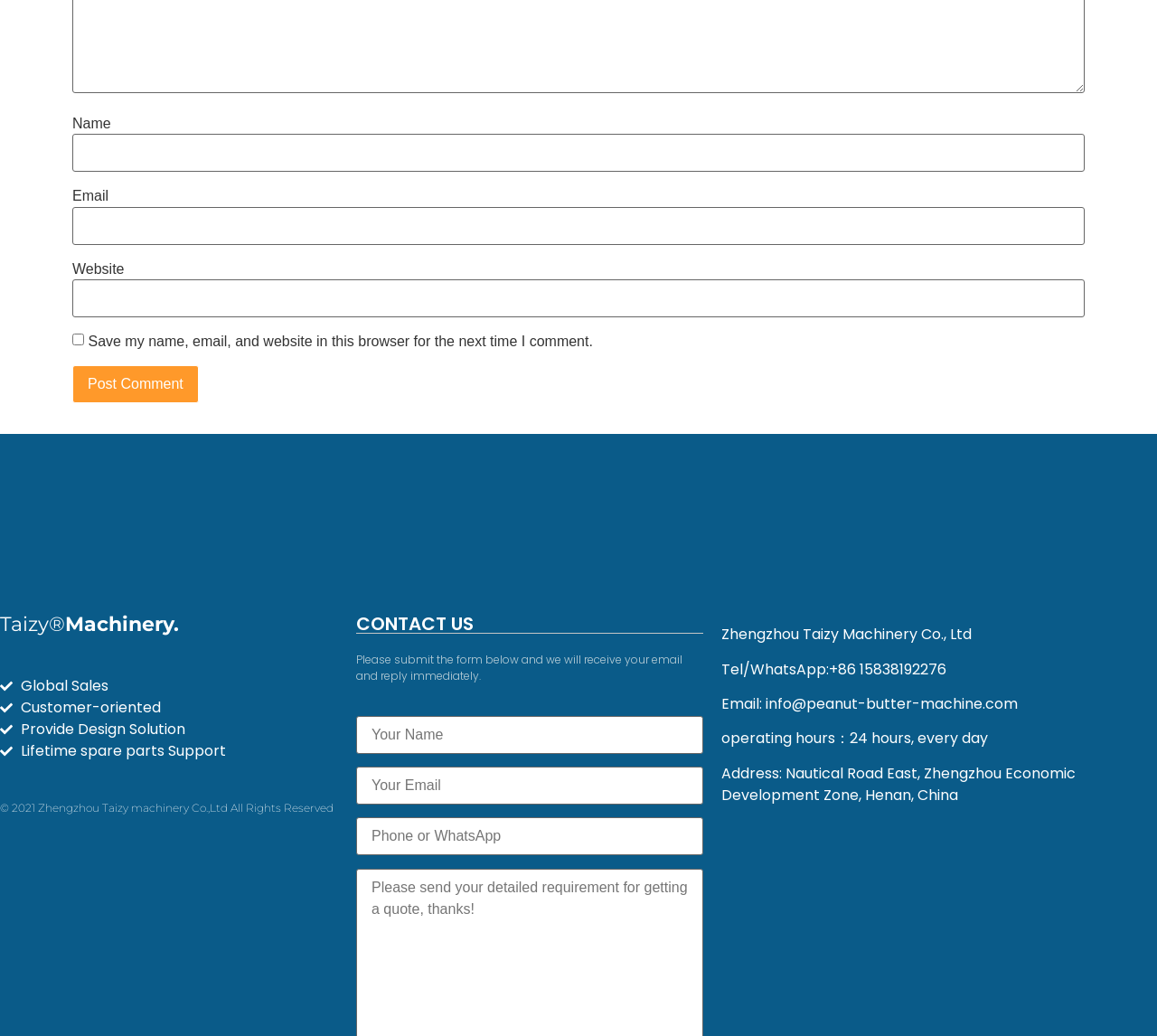What is the location of the company?
Using the image provided, answer with just one word or phrase.

Zhengzhou Economic Development Zone, Henan, China